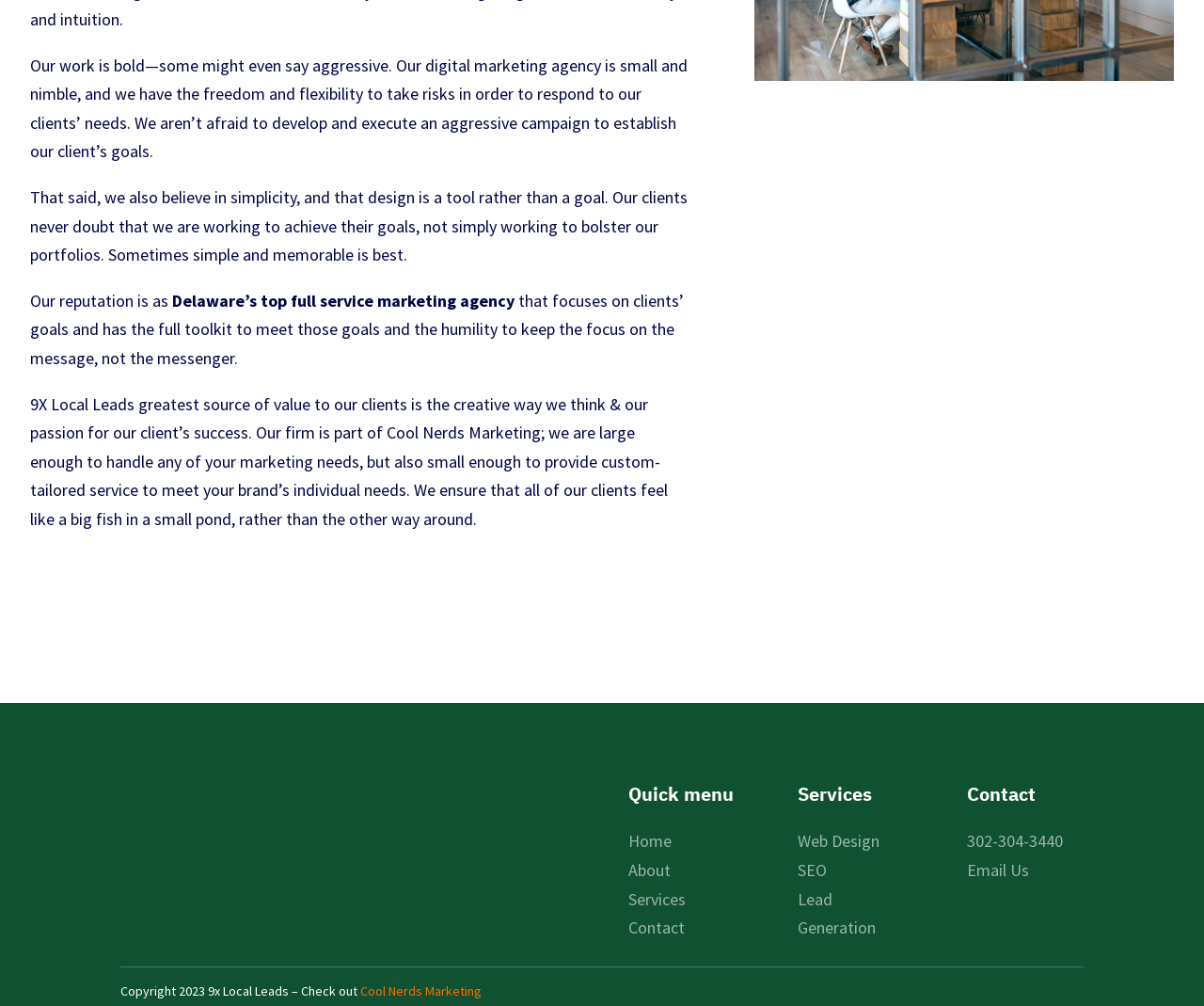Locate the bounding box coordinates of the area that needs to be clicked to fulfill the following instruction: "Click on Home". The coordinates should be in the format of four float numbers between 0 and 1, namely [left, top, right, bottom].

[0.522, 0.825, 0.558, 0.847]